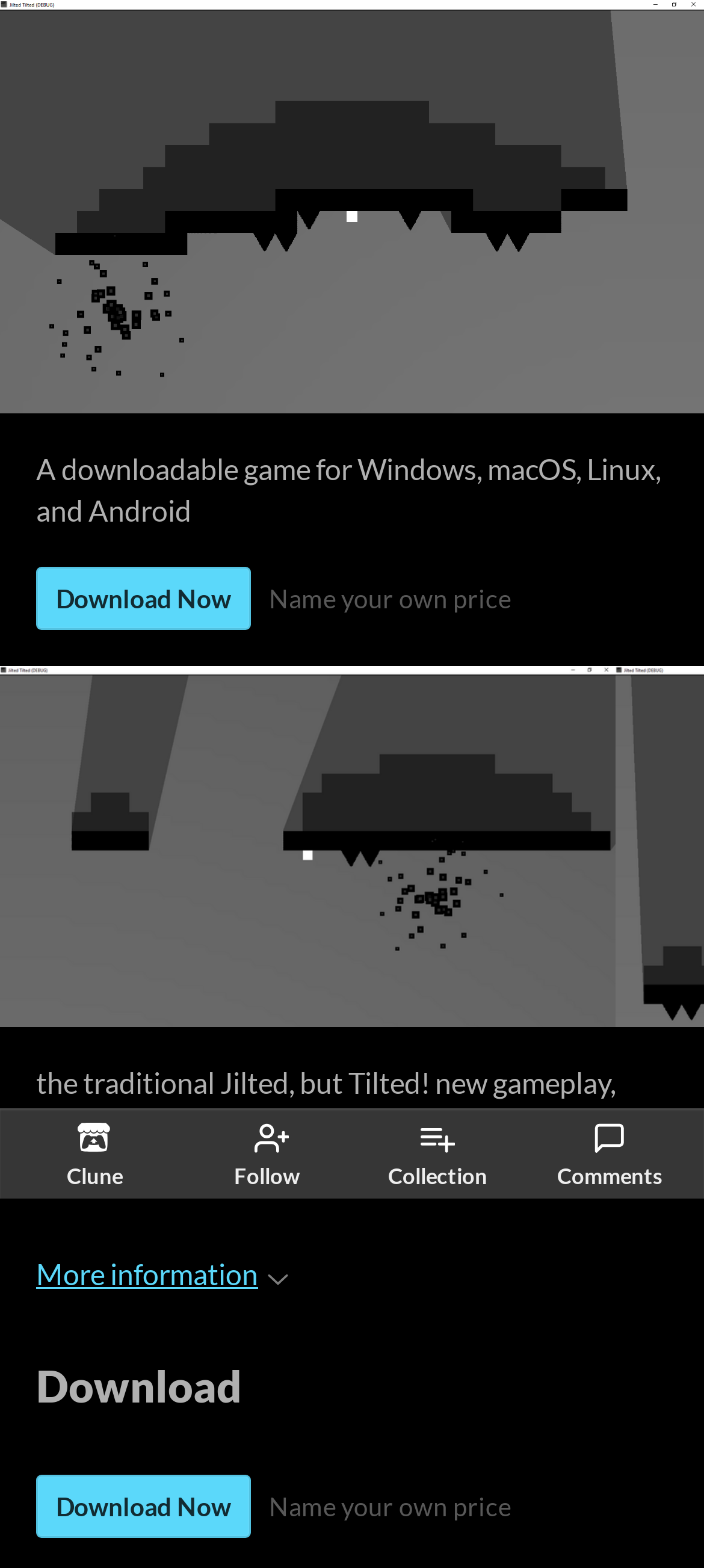Please specify the bounding box coordinates of the clickable section necessary to execute the following command: "Get more information".

[0.051, 0.801, 0.41, 0.823]